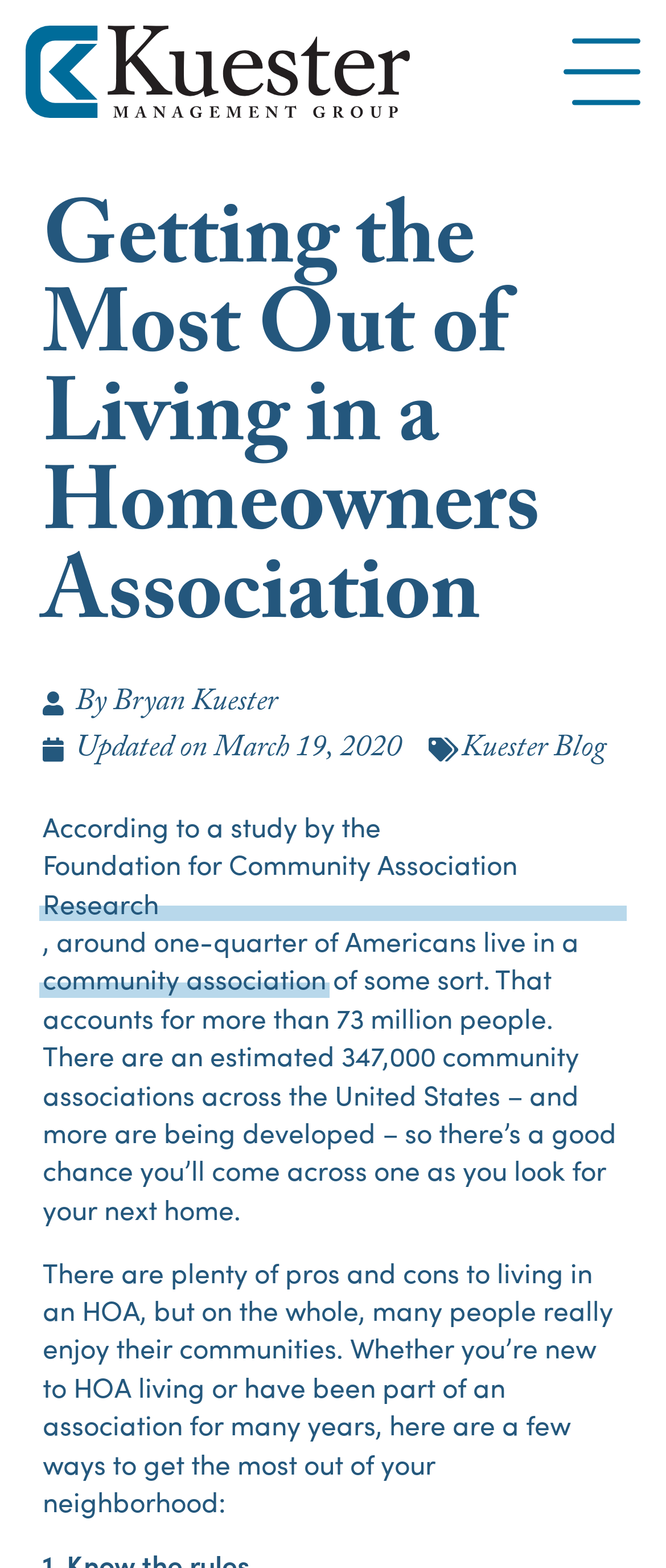When was the article updated?
Using the visual information from the image, give a one-word or short-phrase answer.

March 19, 2020